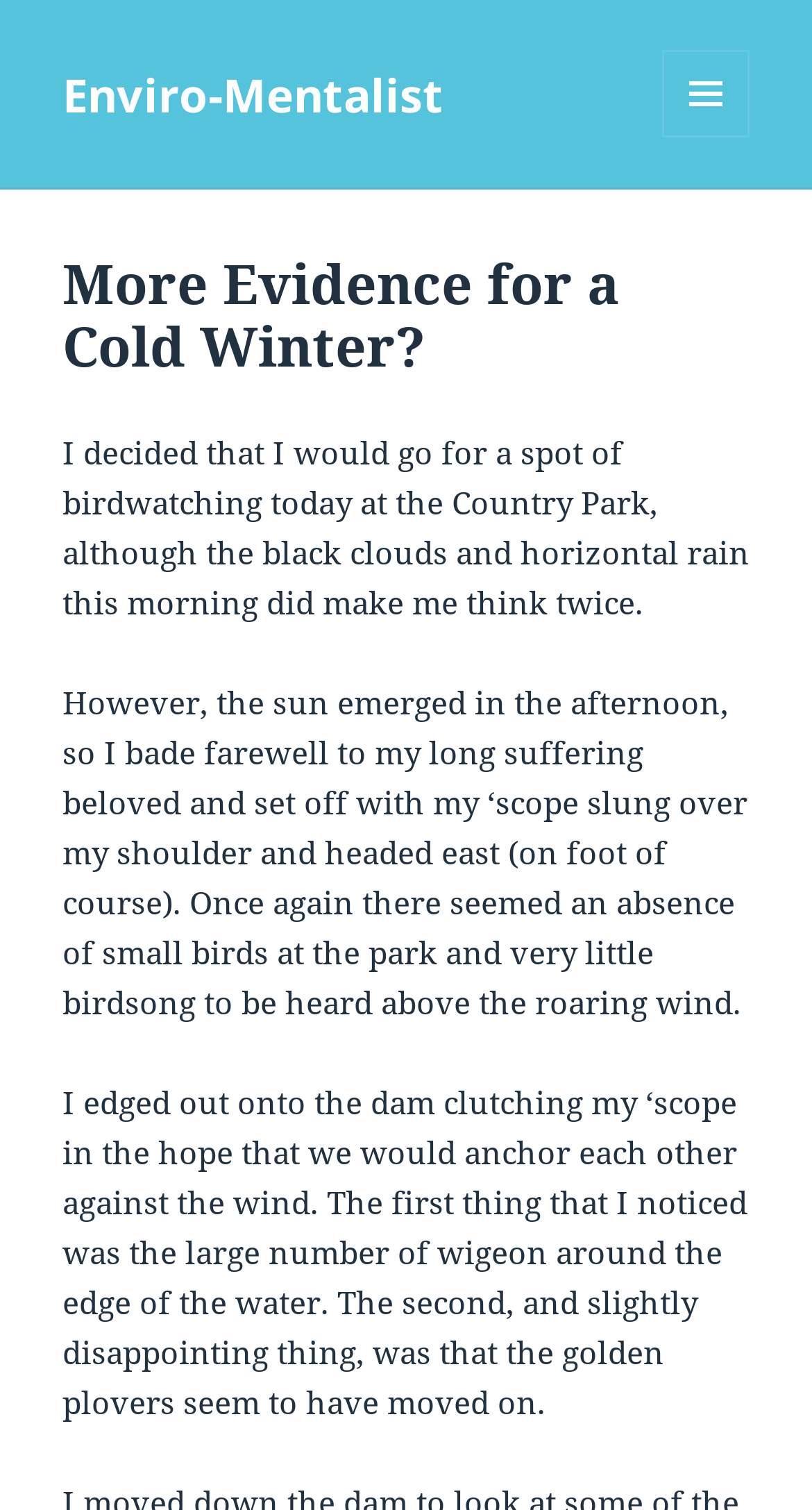Respond to the following question with a brief word or phrase:
What type of birds are mentioned in the article?

Wigeon and golden plovers